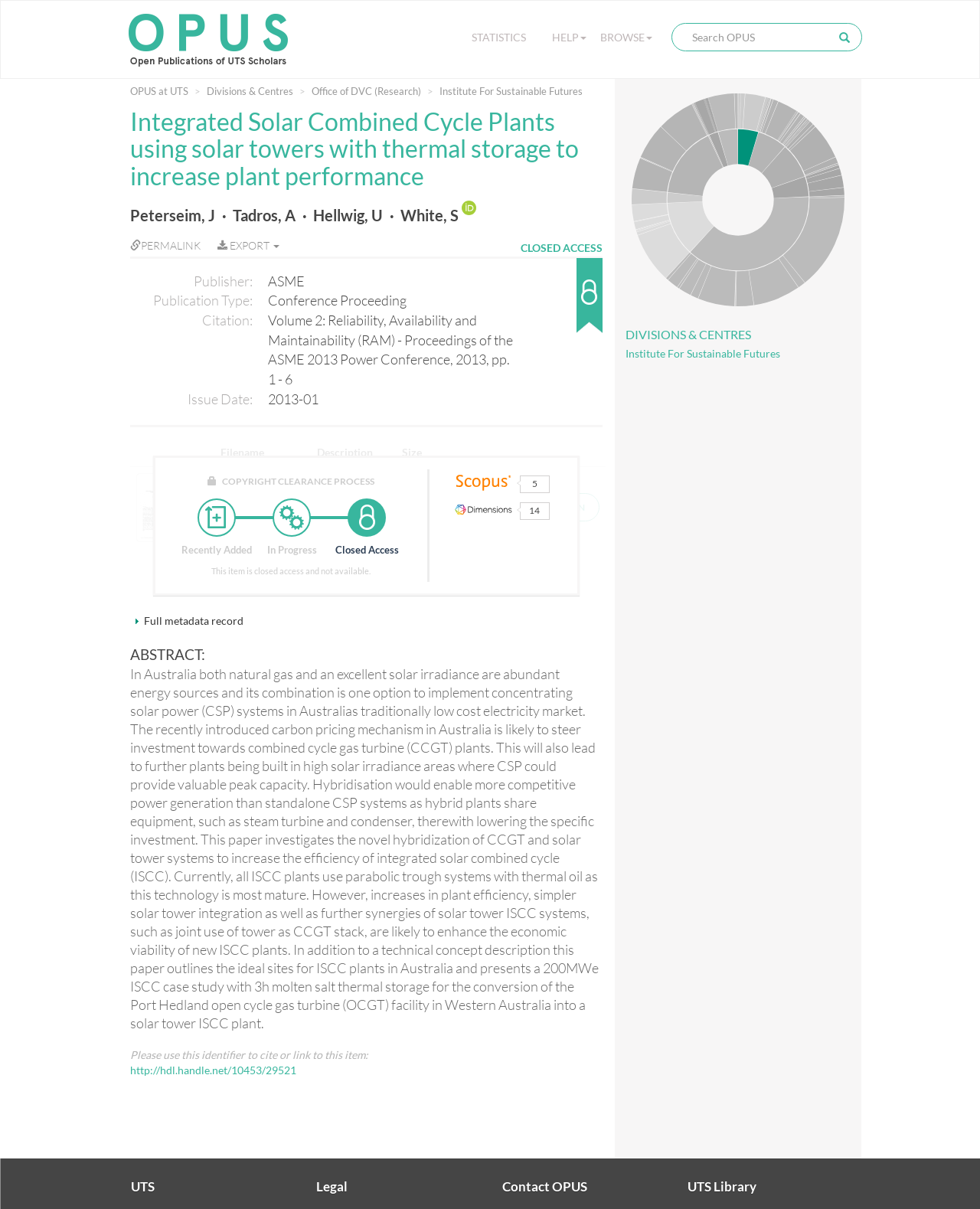Can you pinpoint the bounding box coordinates for the clickable element required for this instruction: "View favorite articles"? The coordinates should be four float numbers between 0 and 1, i.e., [left, top, right, bottom].

None